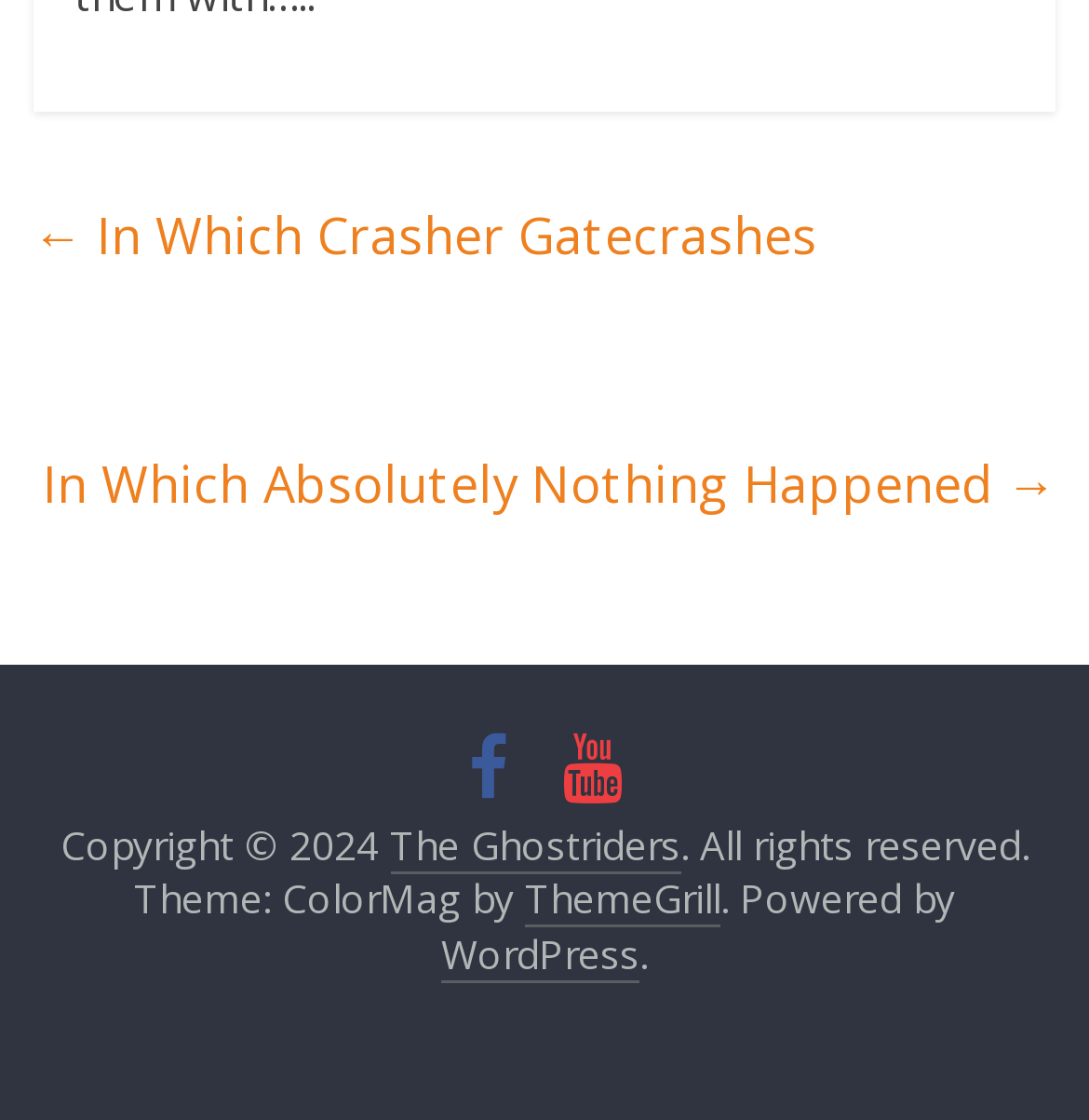Look at the image and write a detailed answer to the question: 
What is the copyright year mentioned?

The StaticText element 'Copyright © 2024' is present at the bottom of the webpage, indicating that the copyright year is 2024.